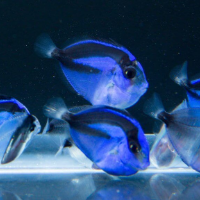What is the temperament of the Blue Tangs?
Refer to the image and give a detailed answer to the query.

According to the caption, the Blue Tangs are 'known for their calm demeanor', suggesting that they have a peaceful and tranquil nature.